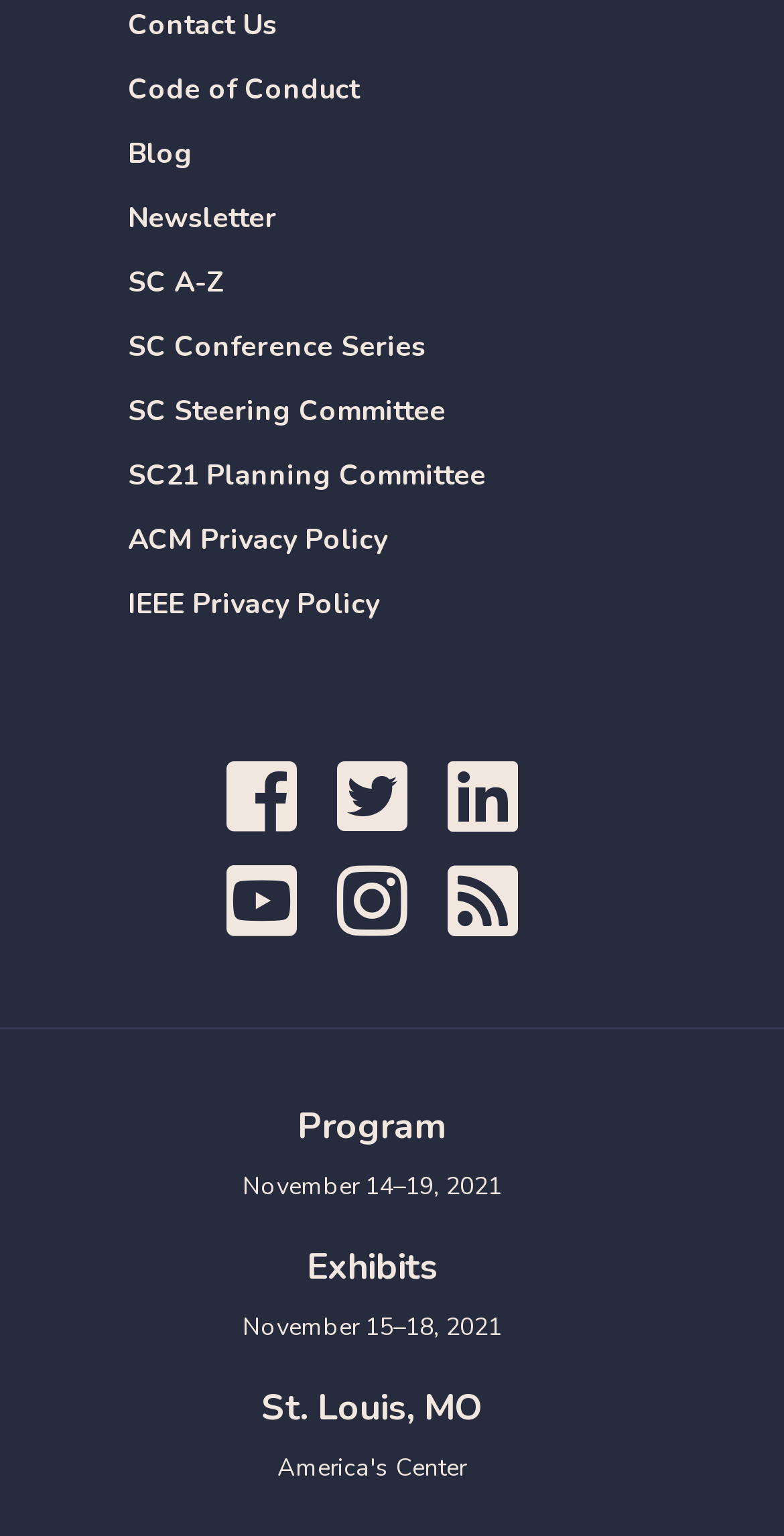Answer the following in one word or a short phrase: 
What is the name of the venue?

America's Center